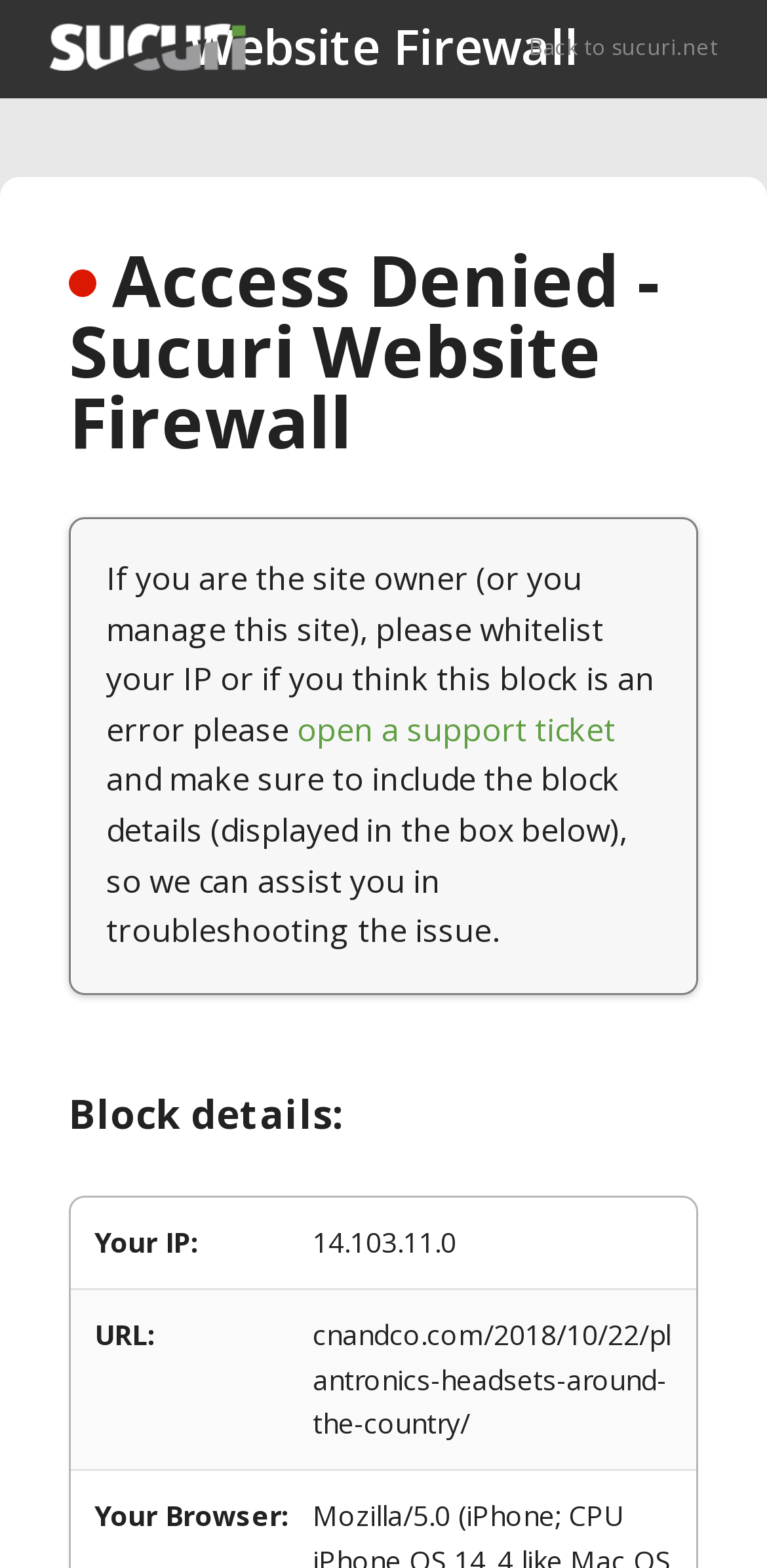Answer the question using only one word or a concise phrase: What information should the site owner include in the support ticket?

block details